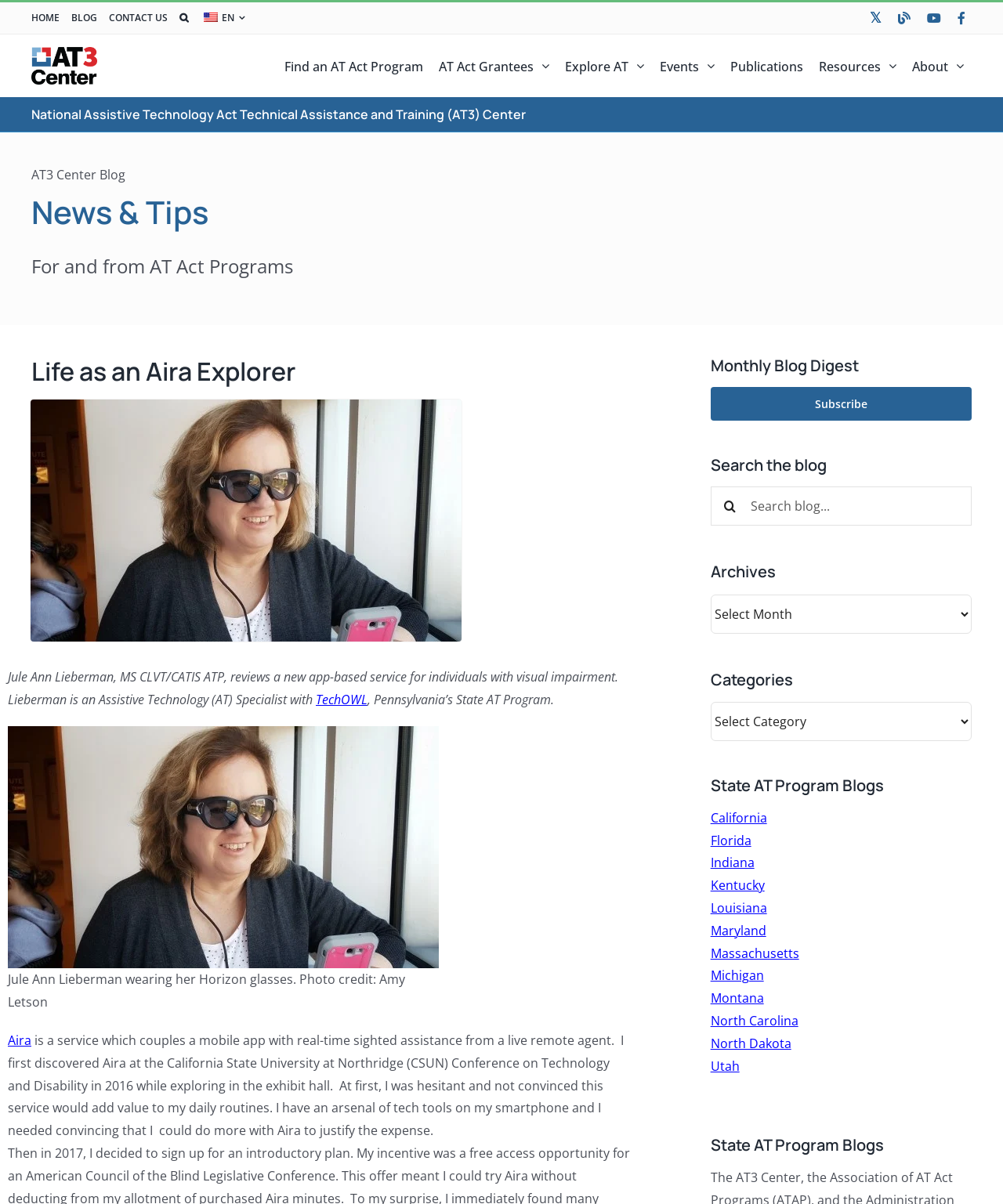Identify the bounding box coordinates of the area that should be clicked in order to complete the given instruction: "Visit El Paso Museum of Art". The bounding box coordinates should be four float numbers between 0 and 1, i.e., [left, top, right, bottom].

None